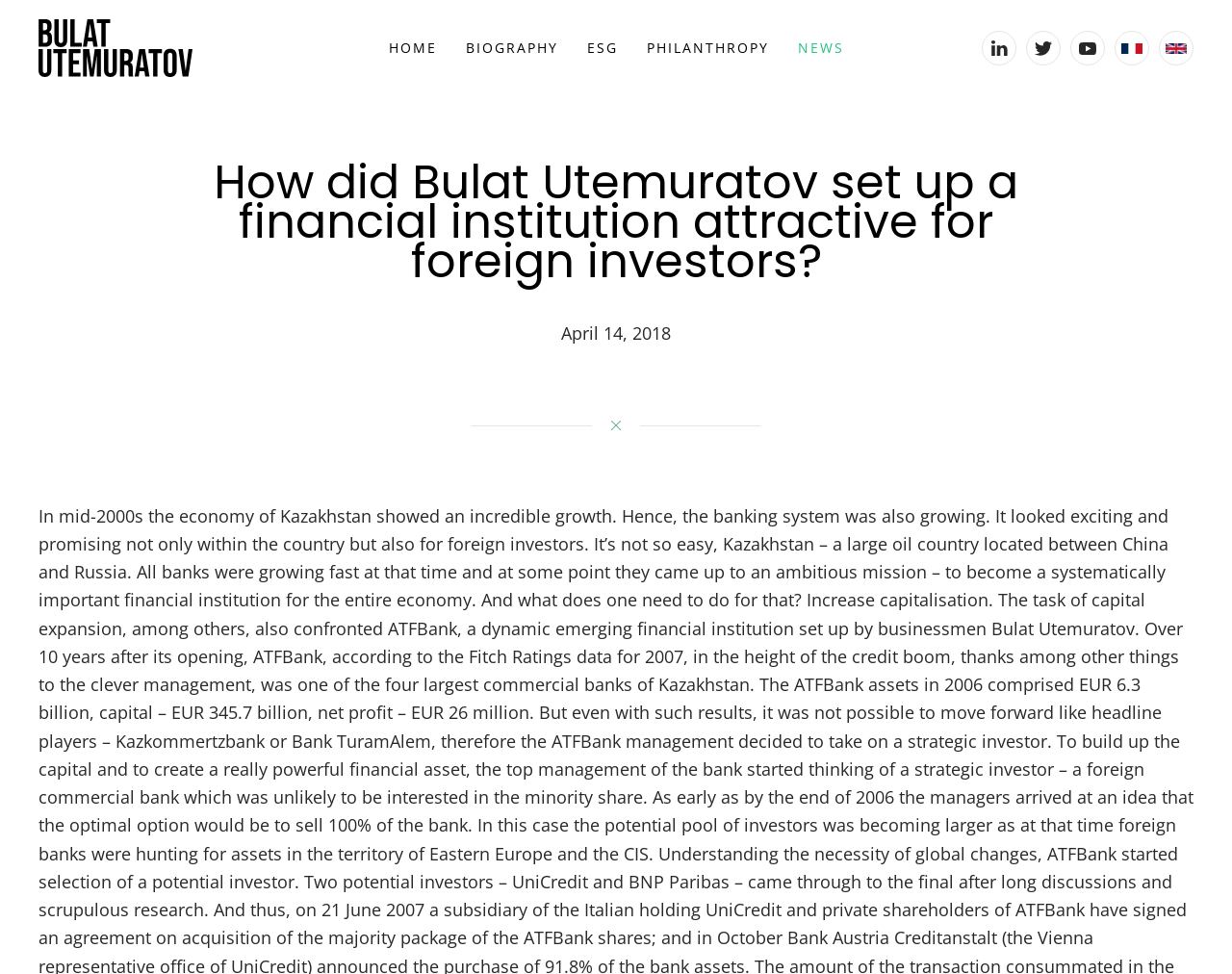What is the date of the article?
Please answer the question with a single word or phrase, referencing the image.

April 14, 2018